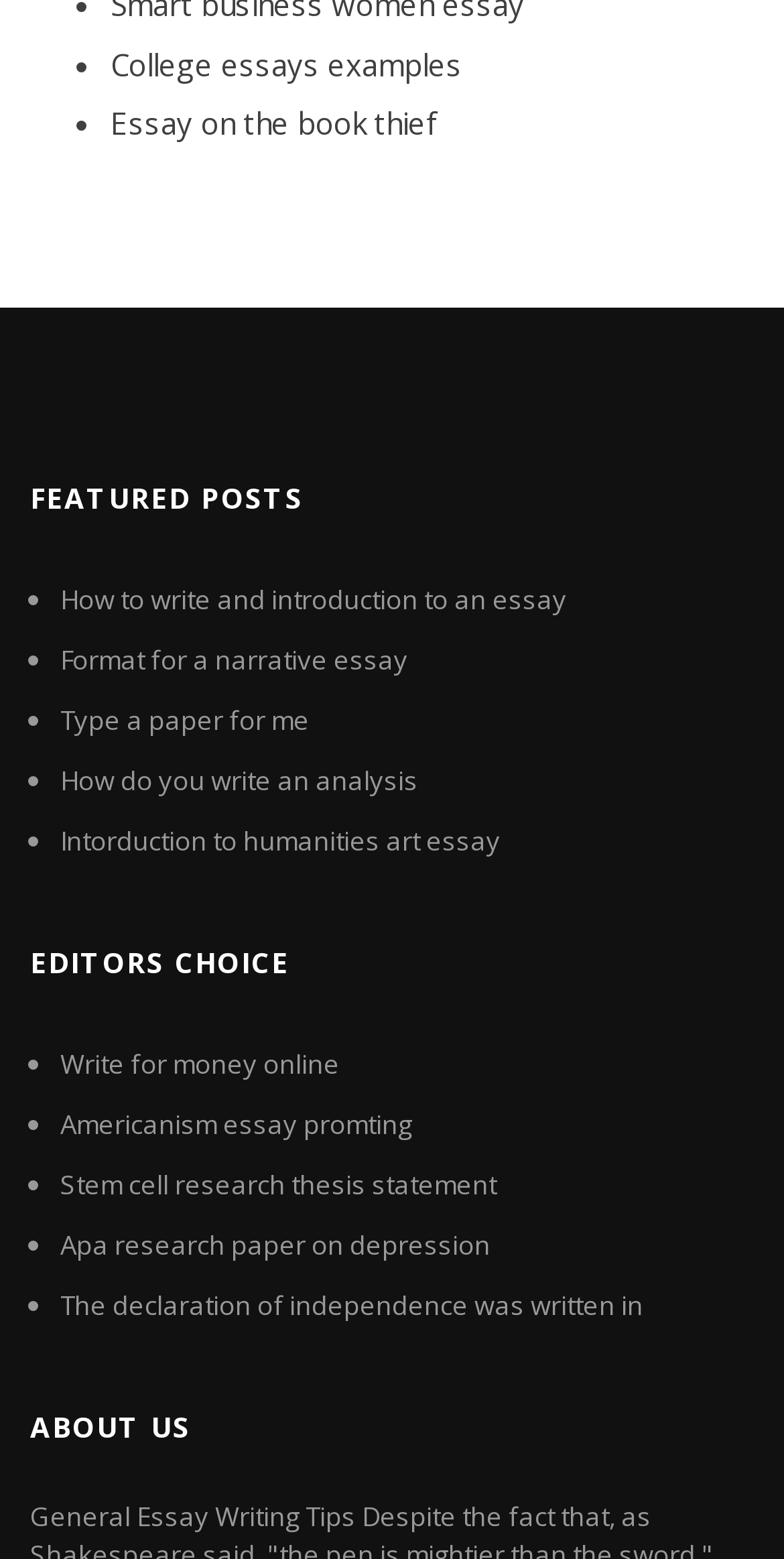Determine the bounding box coordinates of the clickable region to carry out the instruction: "Explore the format for a narrative essay".

[0.077, 0.411, 0.521, 0.434]